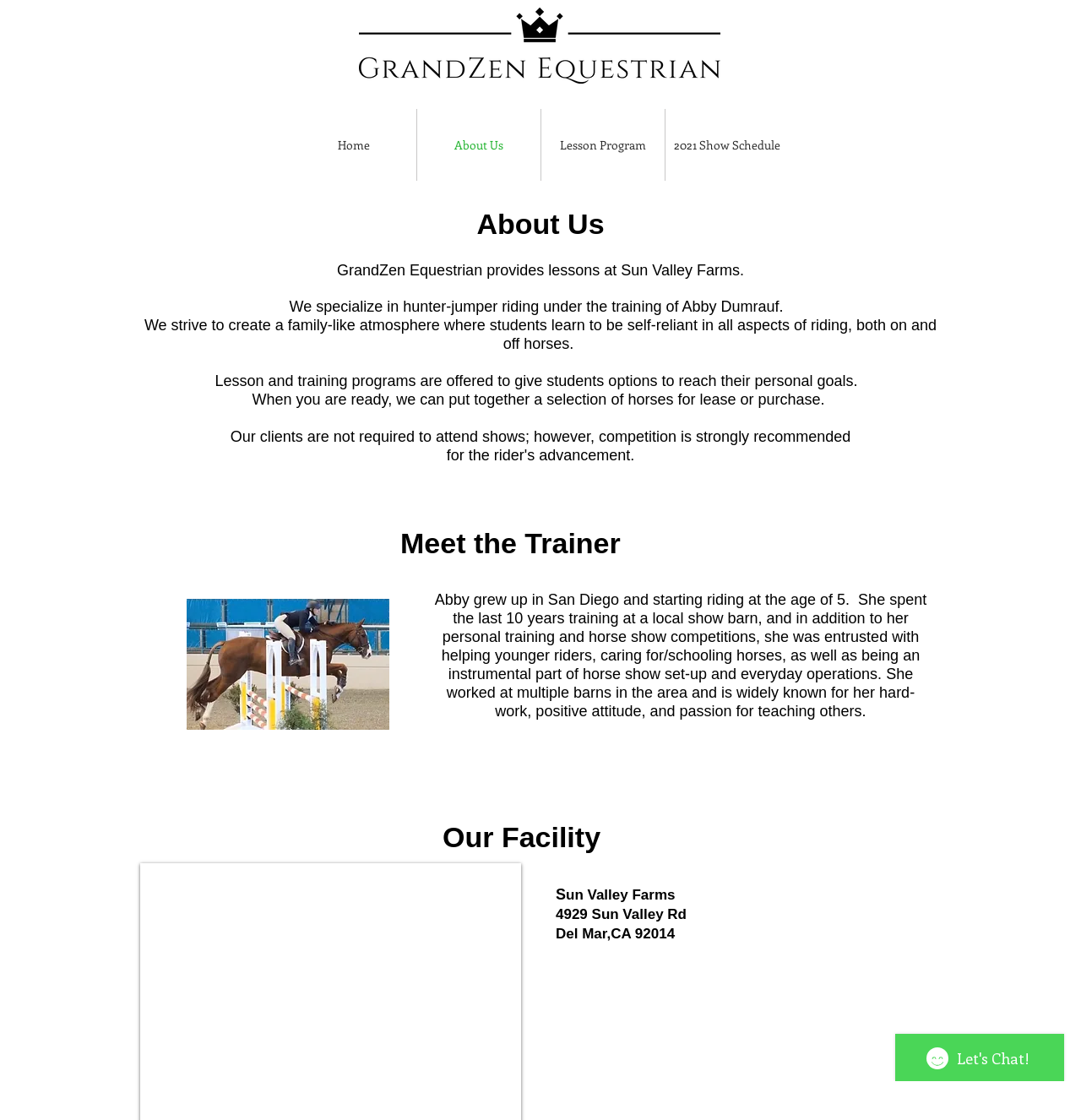Bounding box coordinates are specified in the format (top-left x, top-left y, bottom-right x, bottom-right y). All values are floating point numbers bounded between 0 and 1. Please provide the bounding box coordinate of the region this sentence describes: Professor Hyunjoo Jenny Lee

None